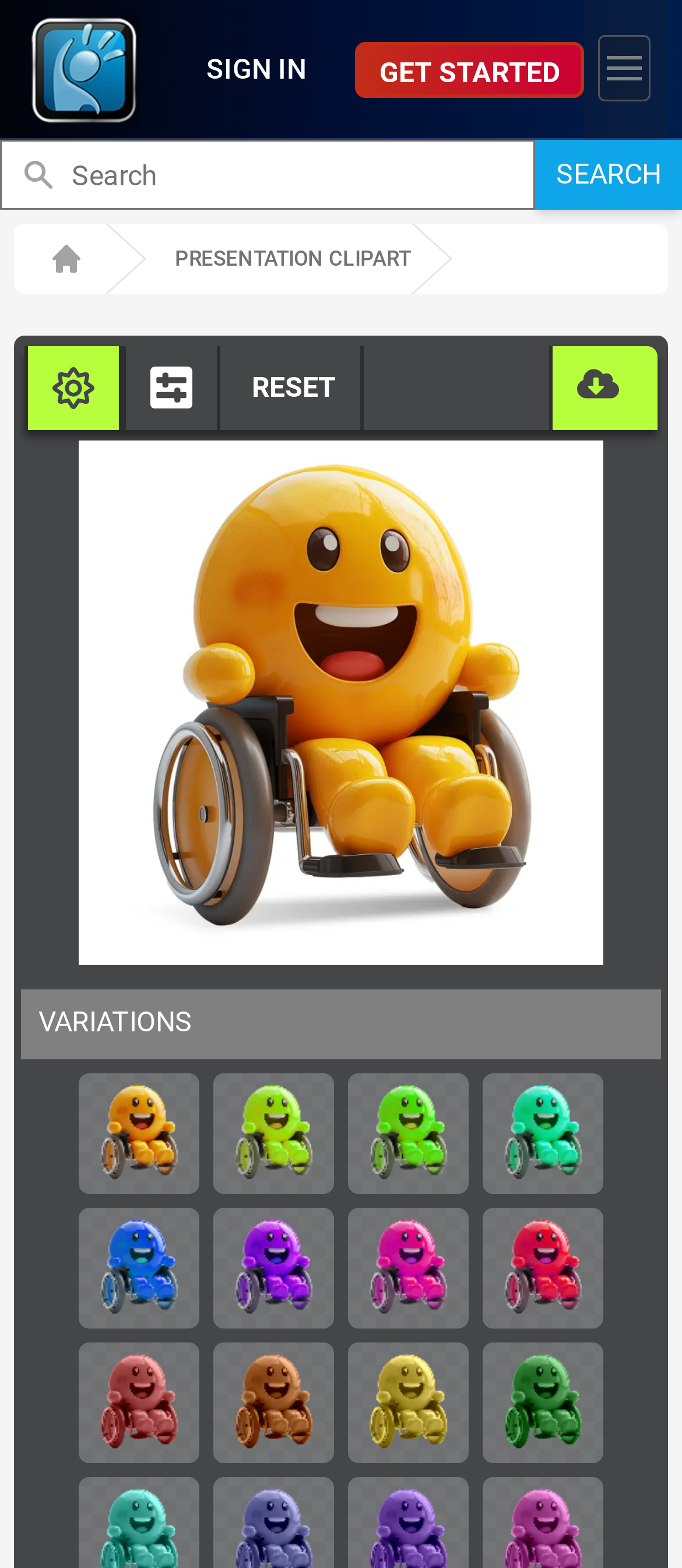Provide the bounding box coordinates for the UI element that is described by this text: "alt="PresenterMedia Company logo"". The coordinates should be in the form of four float numbers between 0 and 1: [left, top, right, bottom].

[0.041, 0.009, 0.205, 0.08]